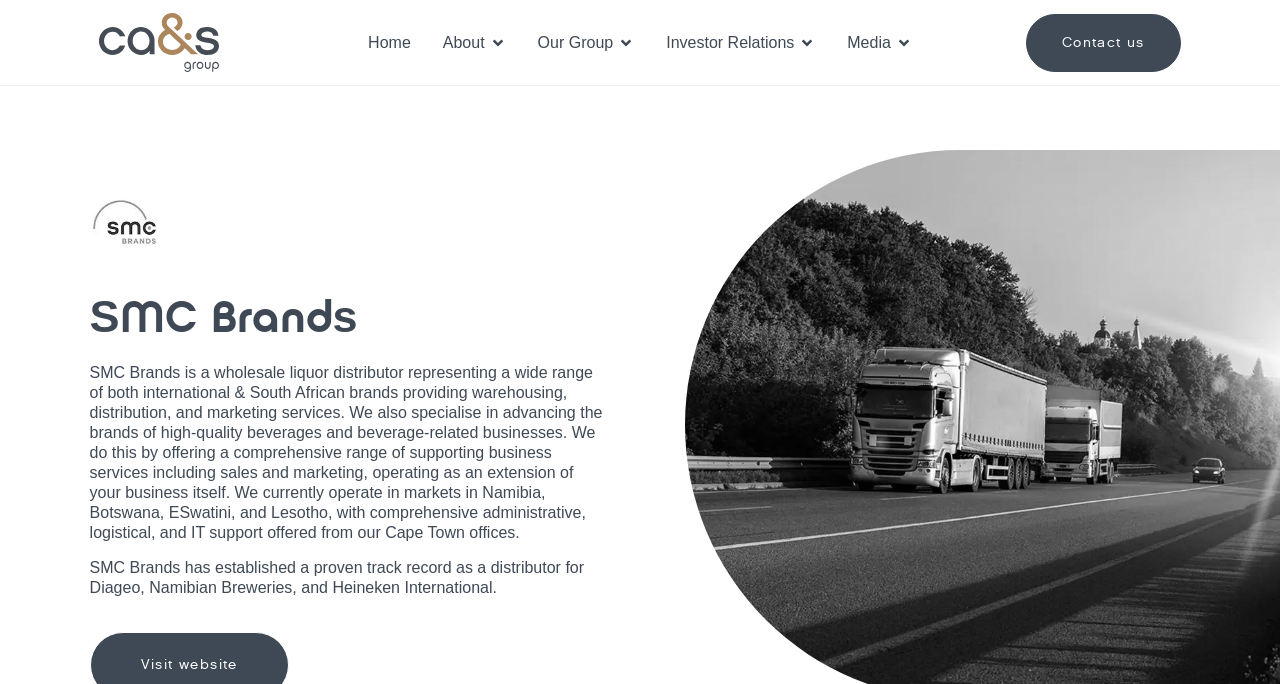Locate the UI element described as follows: "Media". Return the bounding box coordinates as four float numbers between 0 and 1 in the order [left, top, right, bottom].

[0.662, 0.045, 0.696, 0.08]